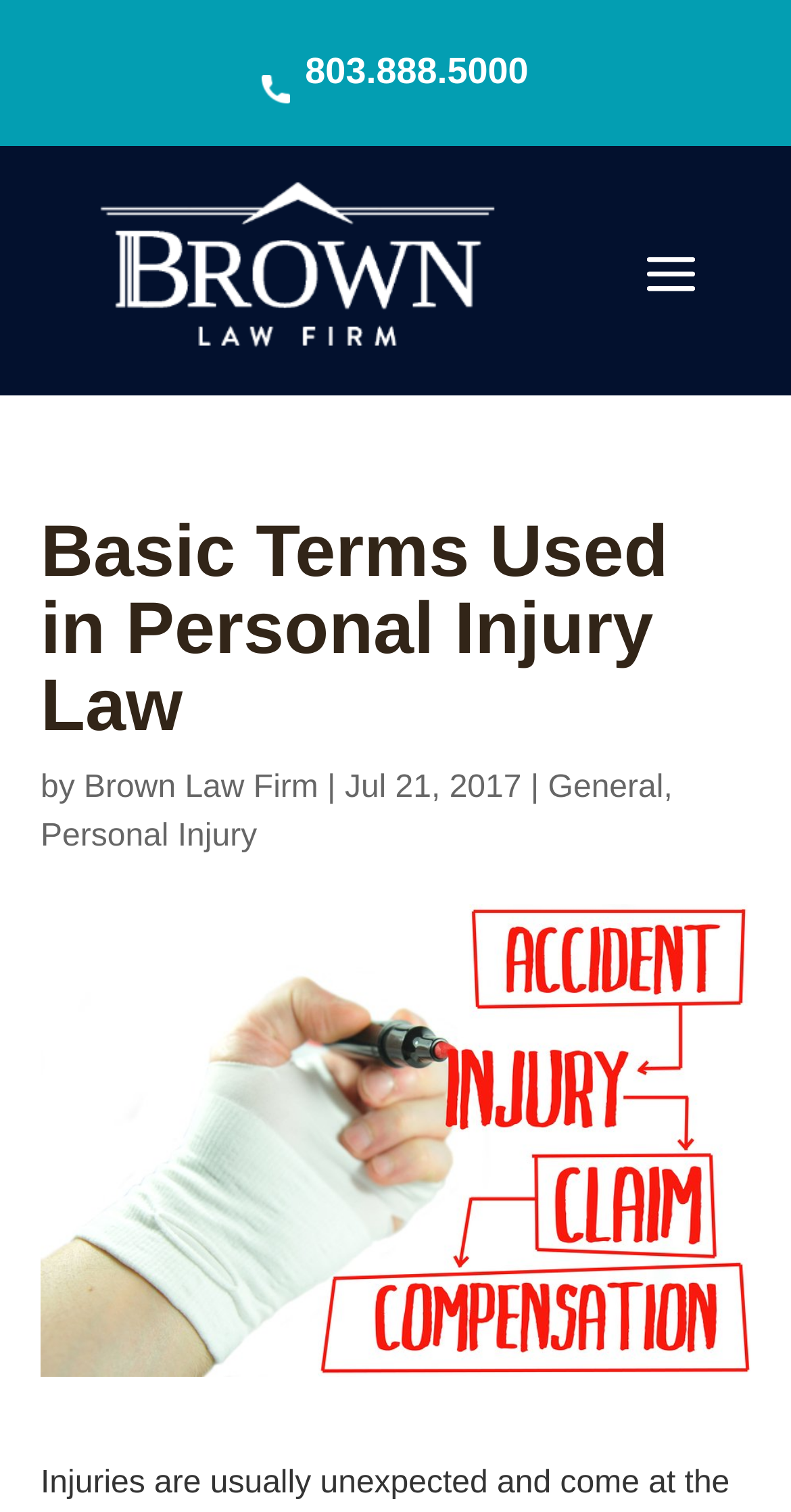Identify the bounding box for the UI element described as: "General". The coordinates should be four float numbers between 0 and 1, i.e., [left, top, right, bottom].

[0.693, 0.51, 0.839, 0.533]